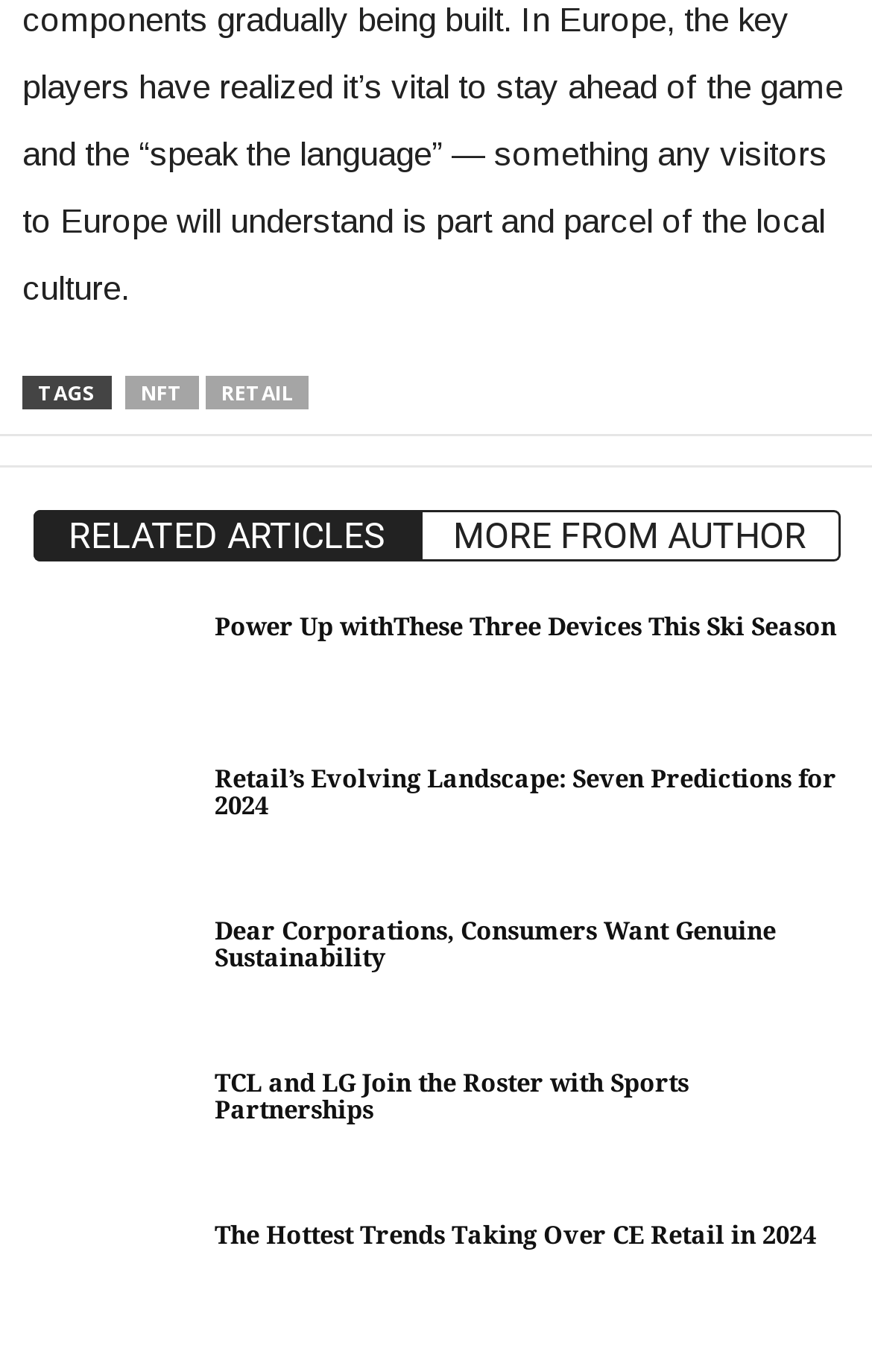Please find the bounding box coordinates of the element that must be clicked to perform the given instruction: "View the image of TCL and LG Join the Roster with Sports Partnerships". The coordinates should be four float numbers from 0 to 1, i.e., [left, top, right, bottom].

[0.026, 0.775, 0.218, 0.866]